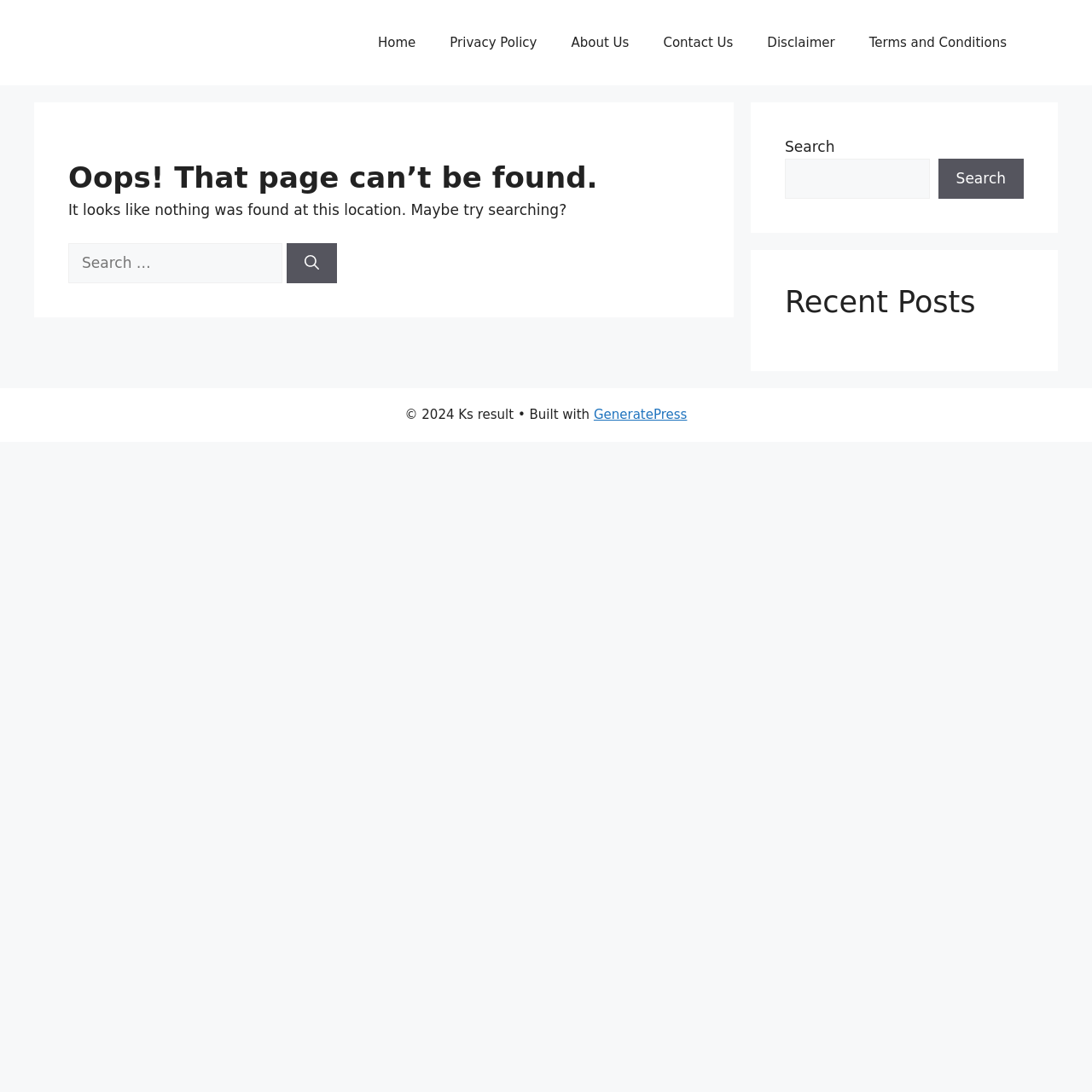Please determine the headline of the webpage and provide its content.

Oops! That page can’t be found.